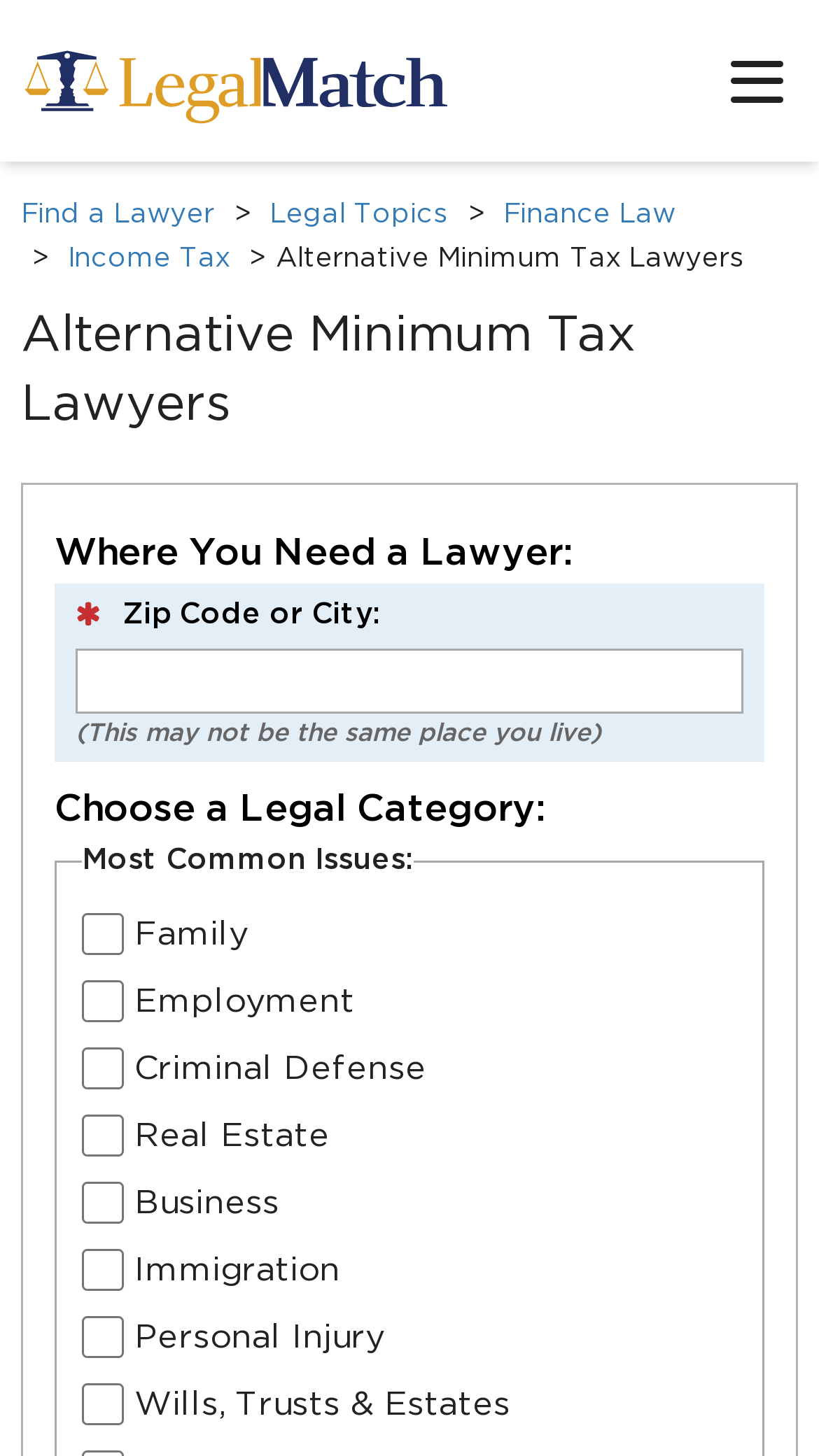Please find the bounding box coordinates of the section that needs to be clicked to achieve this instruction: "Click the LegalMatch Logo link".

[0.031, 0.026, 0.556, 0.085]